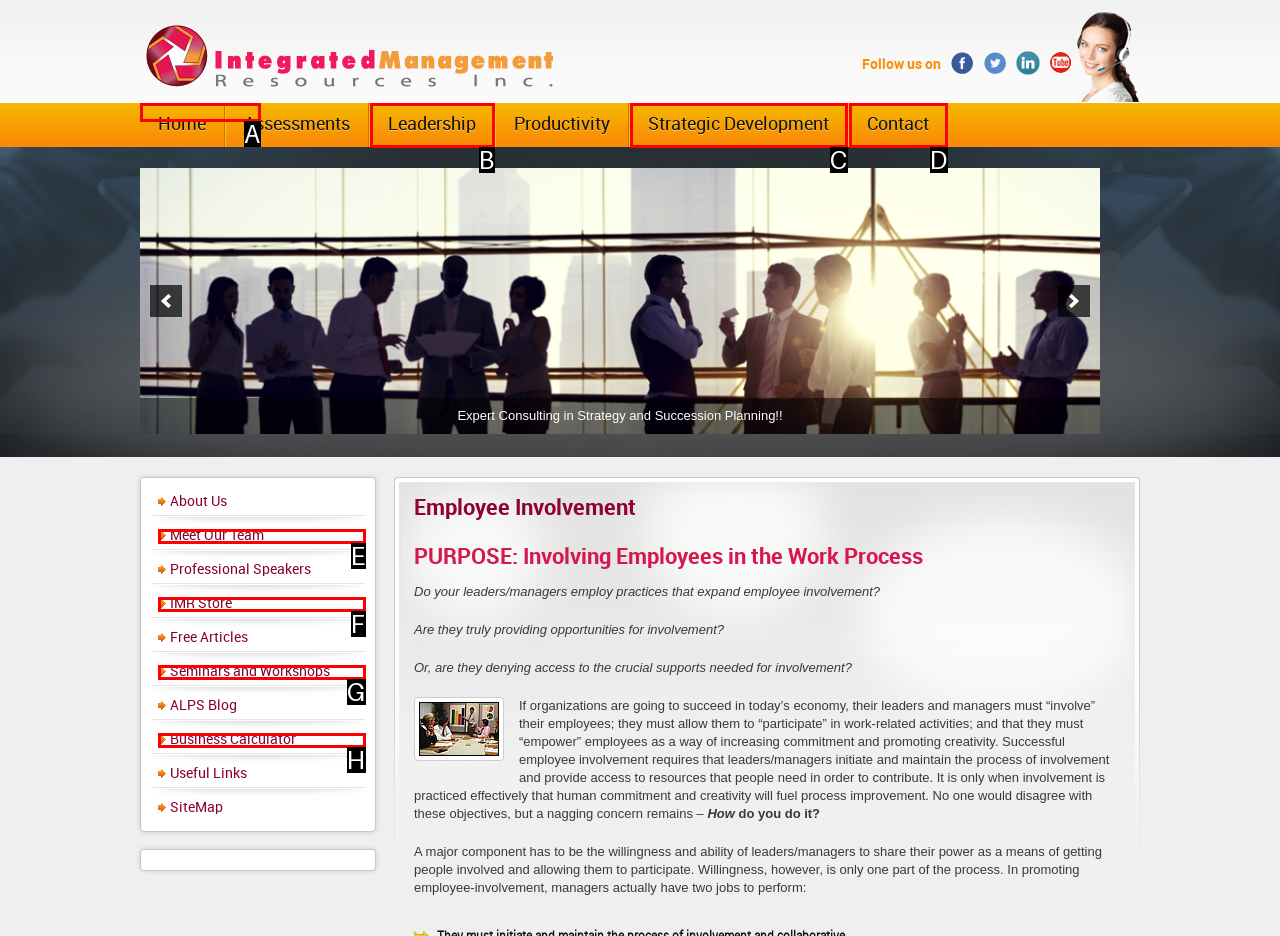Select the letter that corresponds to this element description: Skip to content
Answer with the letter of the correct option directly.

A